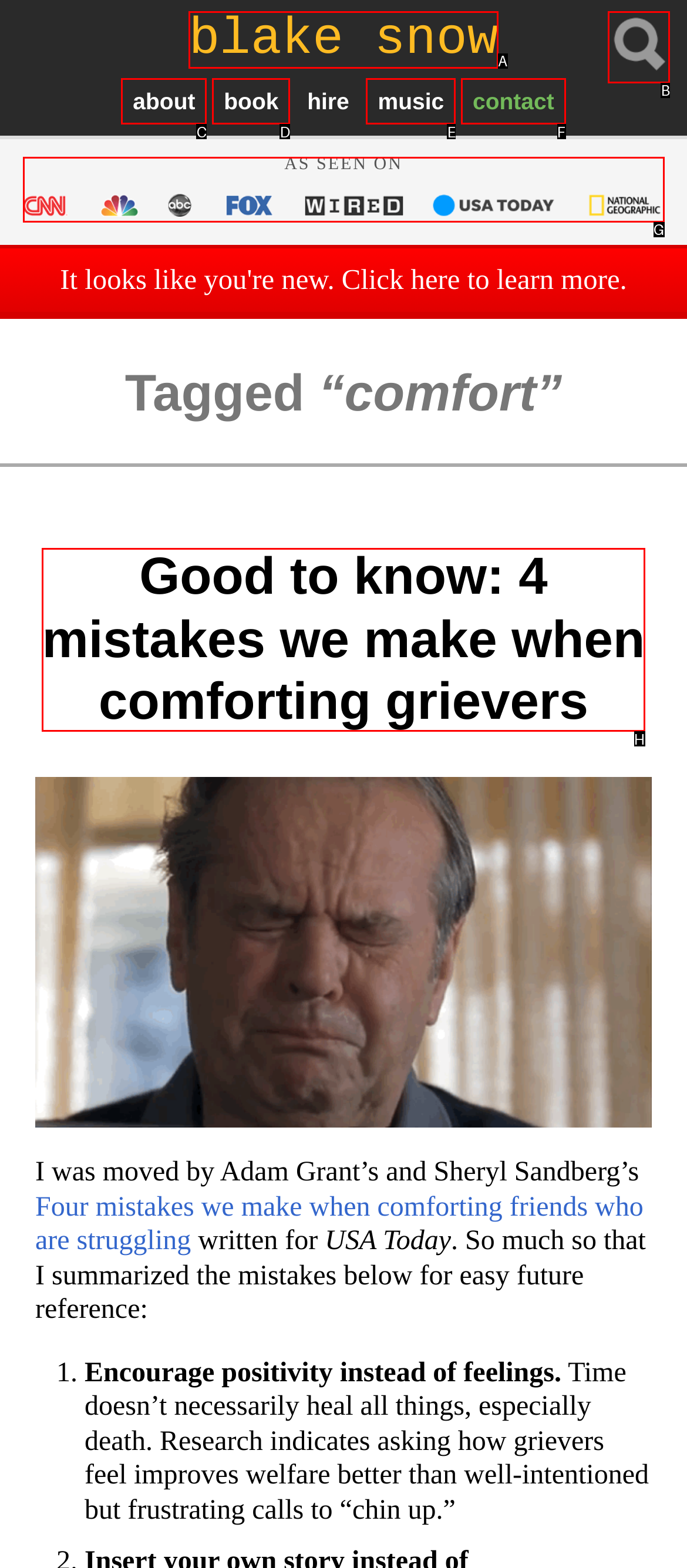Tell me which option best matches this description: Blake Snow
Answer with the letter of the matching option directly from the given choices.

A